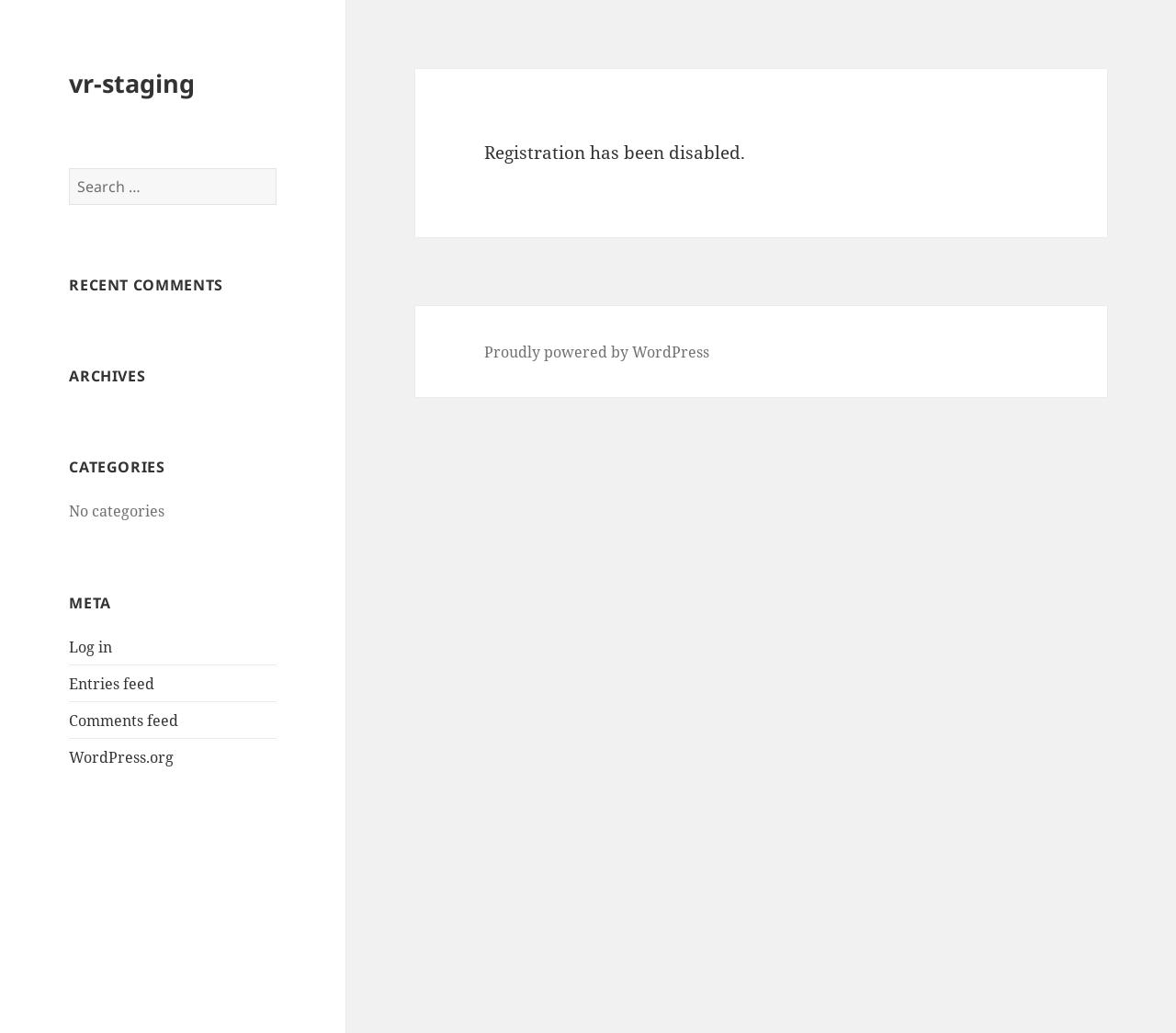Could you locate the bounding box coordinates for the section that should be clicked to accomplish this task: "View recent comments".

[0.059, 0.265, 0.235, 0.286]